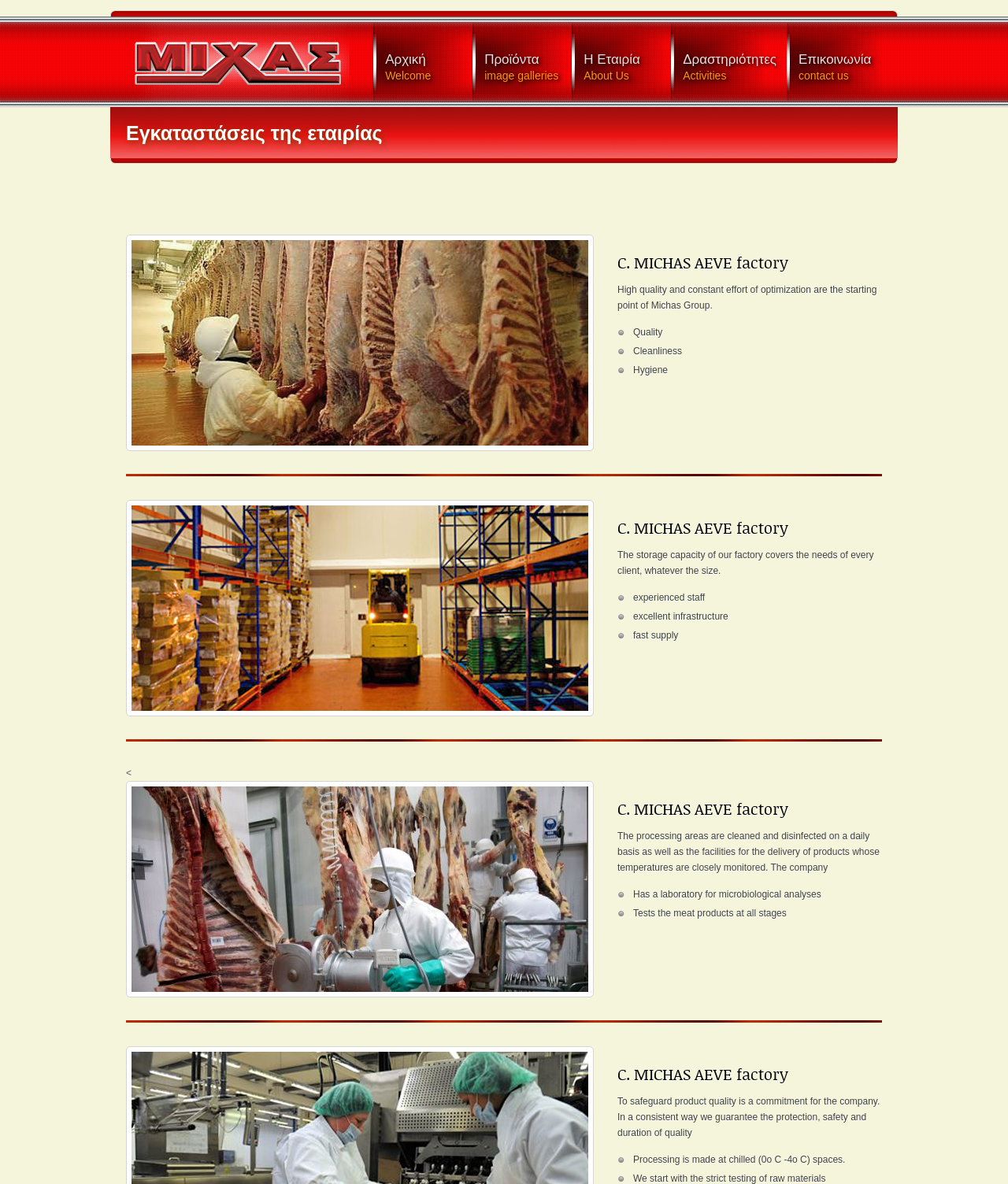Calculate the bounding box coordinates of the UI element given the description: "Προϊόνταimage galleries".

[0.469, 0.019, 0.563, 0.09]